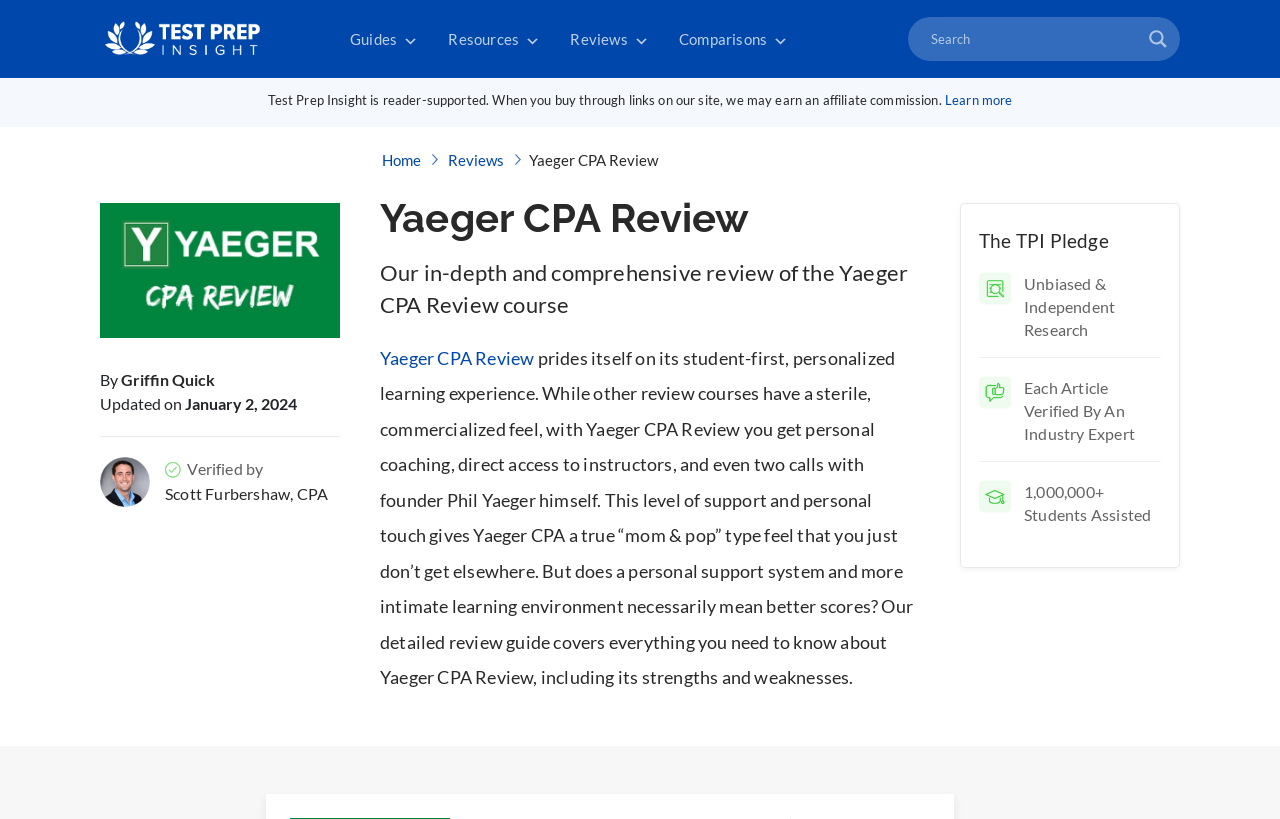Provide a thorough description of the webpage you see.

This webpage is a review of the Yaeger CPA review course. At the top, there is a header section with a logo of "Test Prep Insight" on the left, followed by a navigation menu with links to "Guides", "Resources", "Reviews", and "Comparisons". On the right side of the header, there is a search form with a search input box and a search magnifier button.

Below the header, there is a disclaimer stating that "Test Prep Insight is reader-supported" and that they may earn an affiliate commission when users buy through links on their site. There is also a "Learn more" link next to the disclaimer.

On the left side of the page, there is a breadcrumb navigation menu showing the path "Home > Reviews > Yaeger CPA Review". Below the breadcrumb, there is a figure with an image of the Yaeger CPA Review course.

The main content of the page is an article with a heading "Yaeger CPA Review" and a subheading "Our in-depth and comprehensive review of the Yaeger CPA Review course". The article is divided into sections, with the first section describing the course's personalized learning experience and its strengths and weaknesses.

On the right side of the page, there is a section with three images and text describing "The TPI Pledge", which includes unbiased and independent research, verification by industry experts, and assistance to over 1 million students.

Throughout the page, there are several images, including the logo of "Test Prep Insight", the image of the Yaeger CPA Review course, and the images representing "The TPI Pledge". There are also links to other pages, such as "Home", "Reviews", and "Learn more", as well as a link to the author's profile, "Griffin Quick".